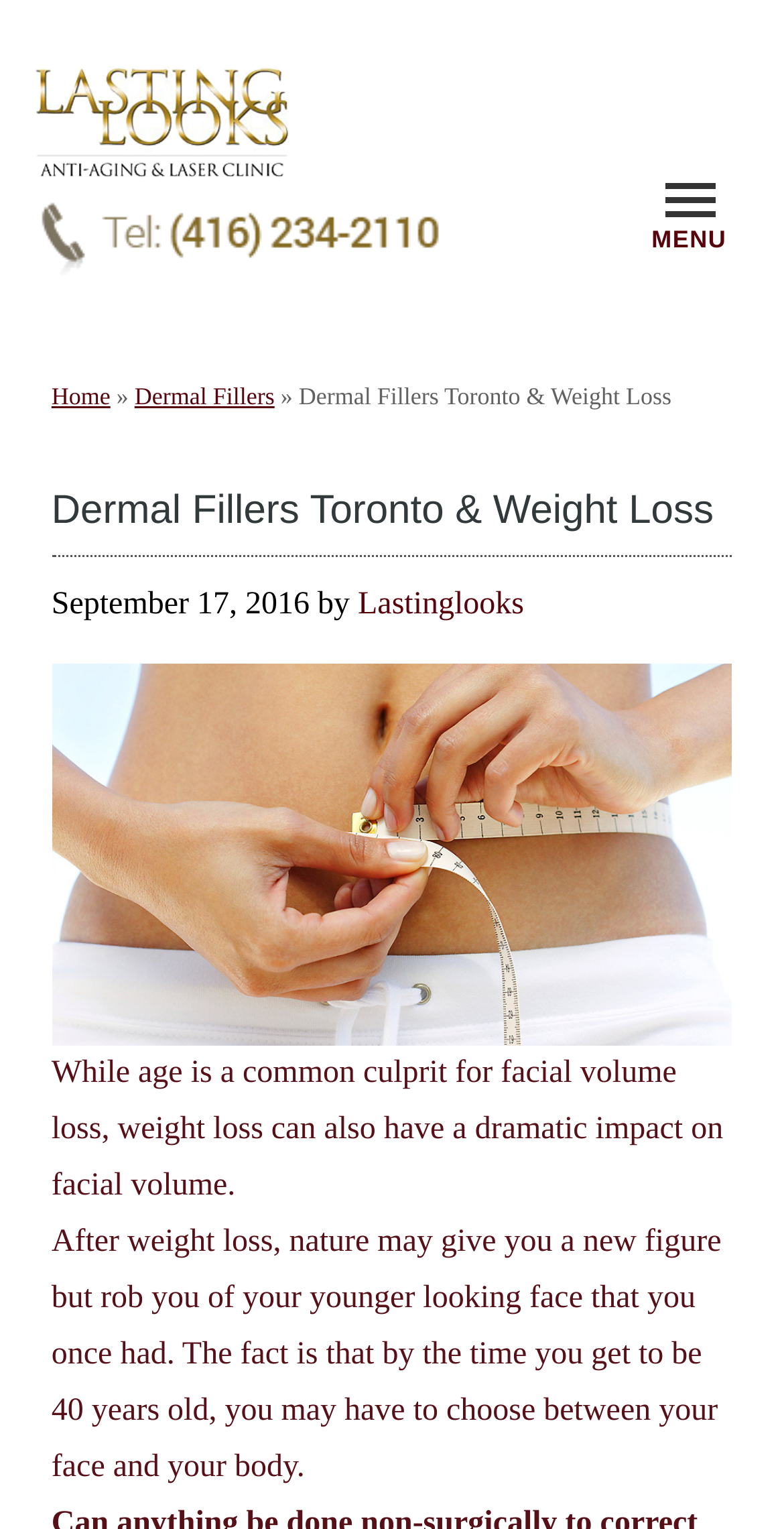Bounding box coordinates should be in the format (top-left x, top-left y, bottom-right x, bottom-right y) and all values should be floating point numbers between 0 and 1. Determine the bounding box coordinate for the UI element described as: Home

[0.066, 0.249, 0.141, 0.268]